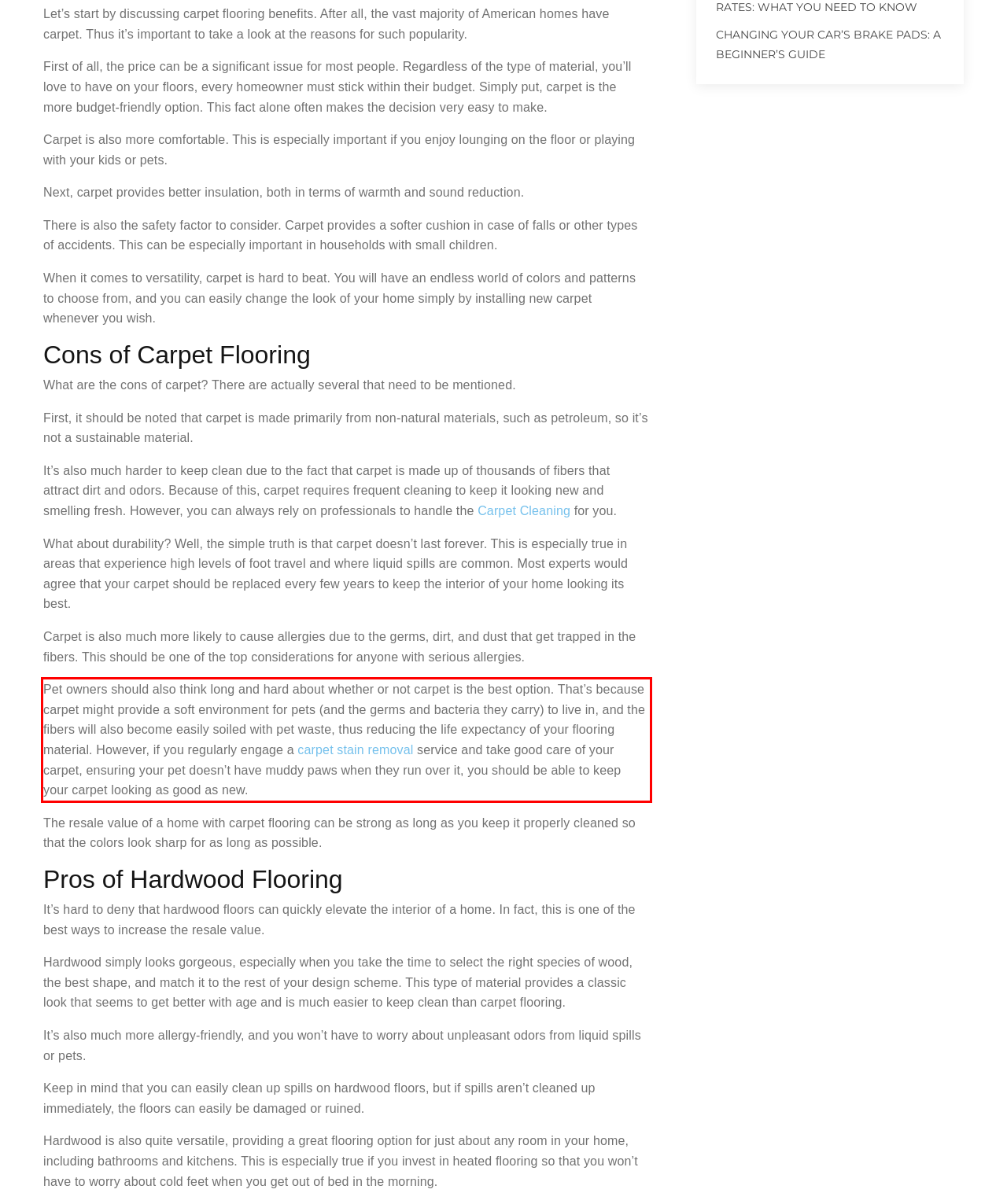Given a webpage screenshot with a red bounding box, perform OCR to read and deliver the text enclosed by the red bounding box.

Pet owners should also think long and hard about whether or not carpet is the best option. That’s because carpet might provide a soft environment for pets (and the germs and bacteria they carry) to live in, and the fibers will also become easily soiled with pet waste, thus reducing the life expectancy of your flooring material. However, if you regularly engage a carpet stain removal service and take good care of your carpet, ensuring your pet doesn’t have muddy paws when they run over it, you should be able to keep your carpet looking as good as new.